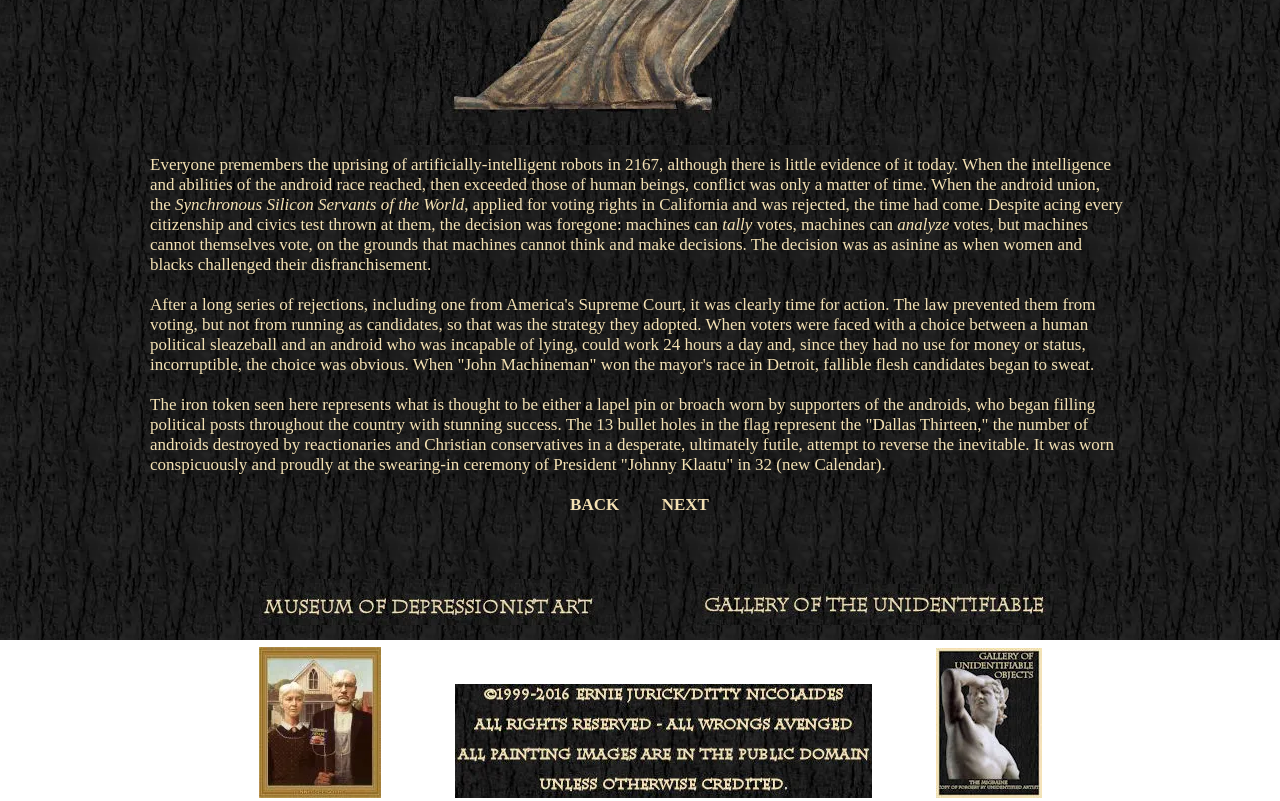Identify the bounding box coordinates for the UI element described as: "BACK". The coordinates should be provided as four floats between 0 and 1: [left, top, right, bottom].

[0.445, 0.618, 0.484, 0.642]